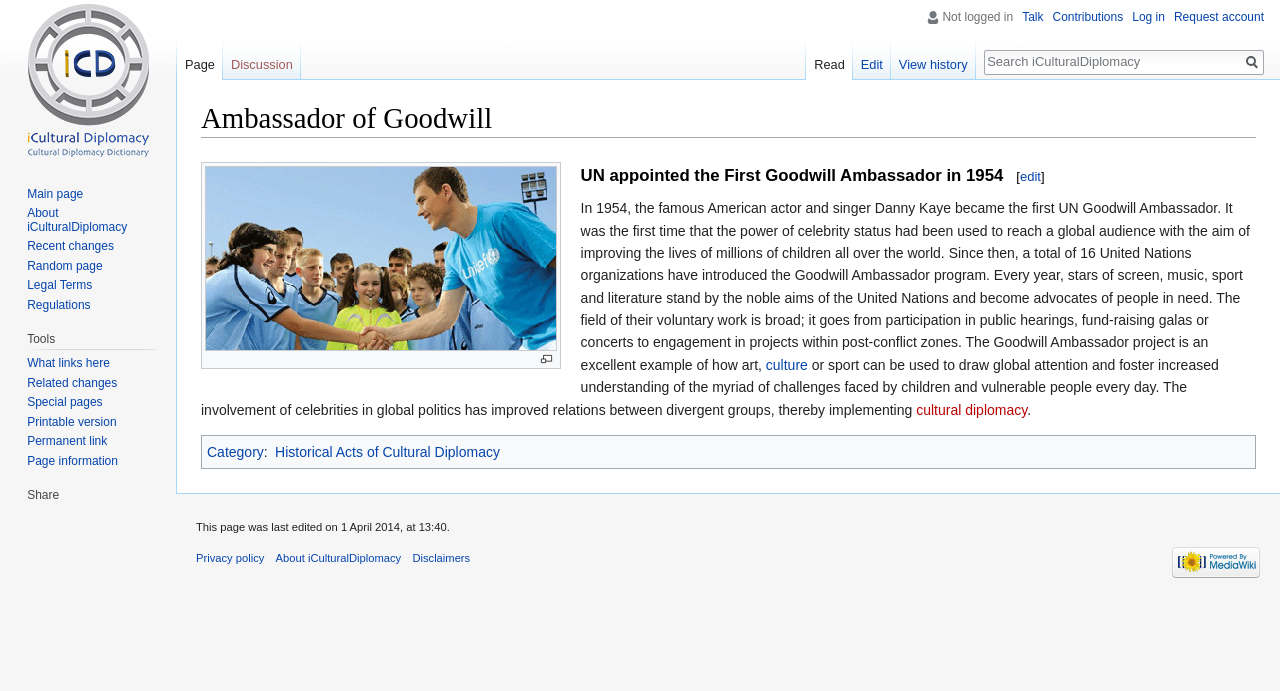Please specify the bounding box coordinates of the clickable region to carry out the following instruction: "View the main page". The coordinates should be four float numbers between 0 and 1, in the format [left, top, right, bottom].

[0.021, 0.27, 0.065, 0.291]